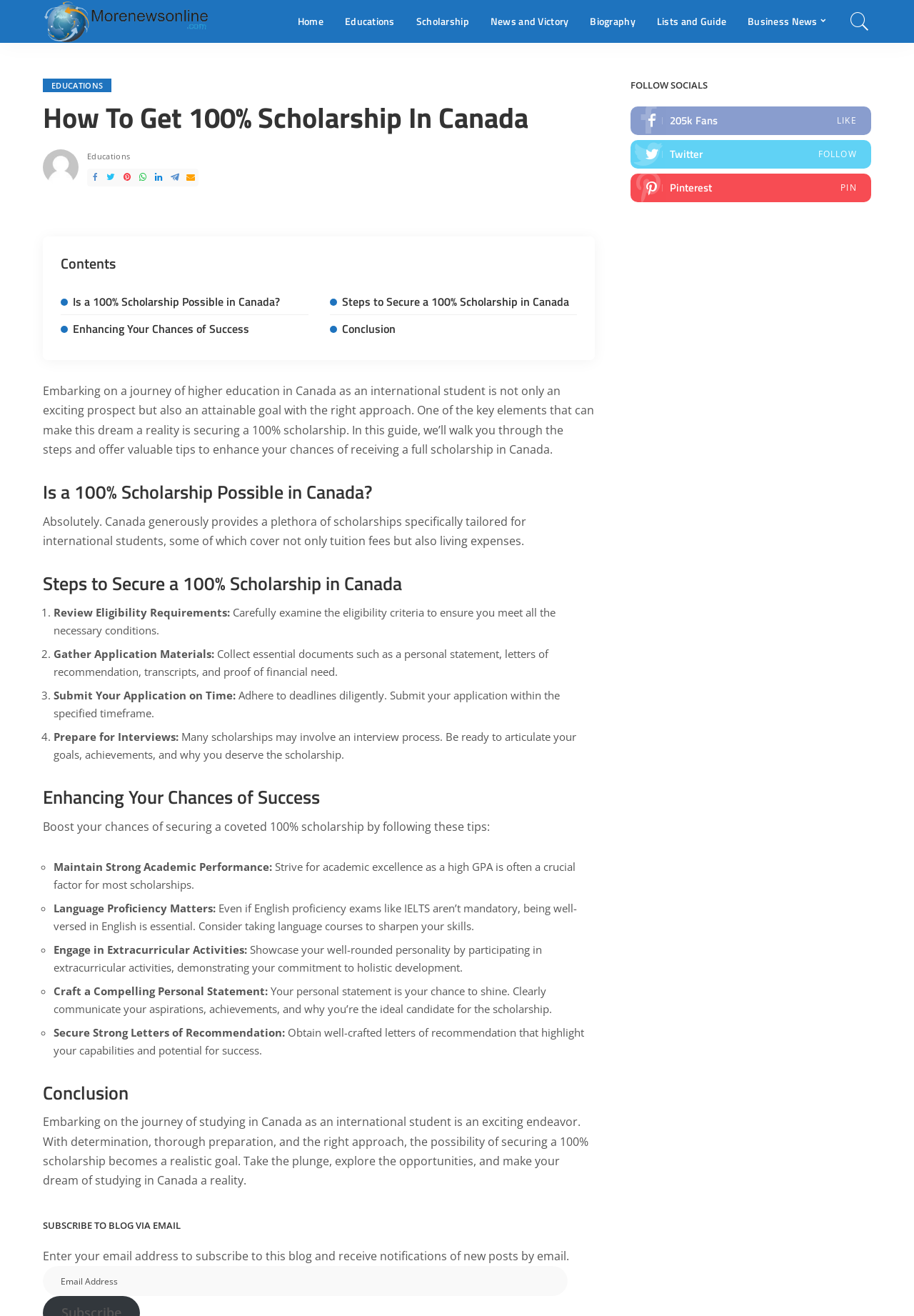Pinpoint the bounding box coordinates of the area that should be clicked to complete the following instruction: "Read the 'Is a 100% Scholarship Possible in Canada?' article". The coordinates must be given as four float numbers between 0 and 1, i.e., [left, top, right, bottom].

[0.066, 0.223, 0.306, 0.236]